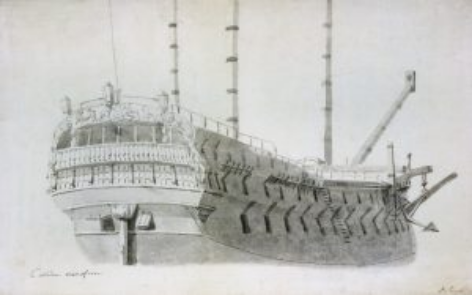What is the significance of HMS Culloden?
Respond to the question with a single word or phrase according to the image.

Historical significance